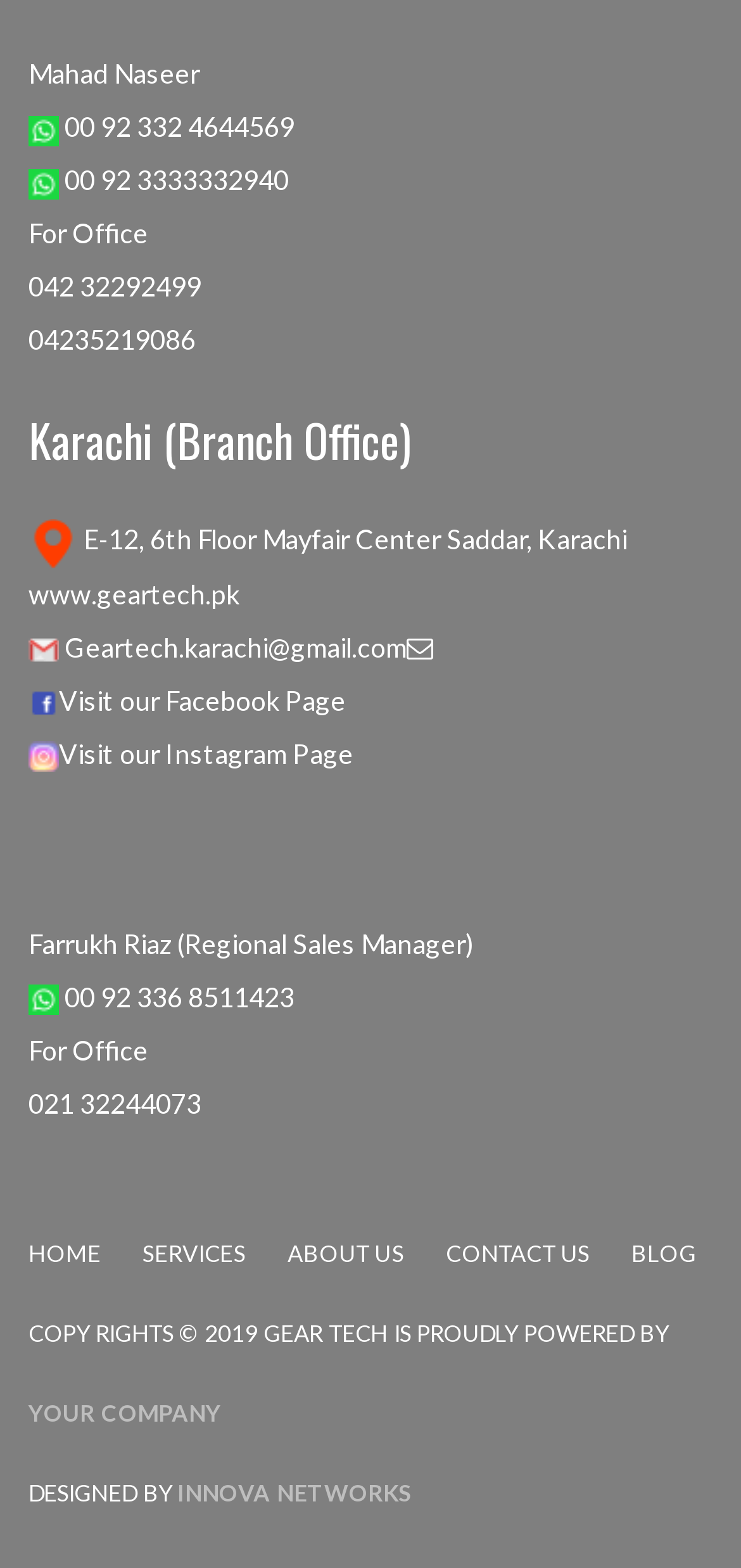Find the bounding box coordinates for the area that must be clicked to perform this action: "Visit our Instagram Page".

[0.079, 0.47, 0.477, 0.49]